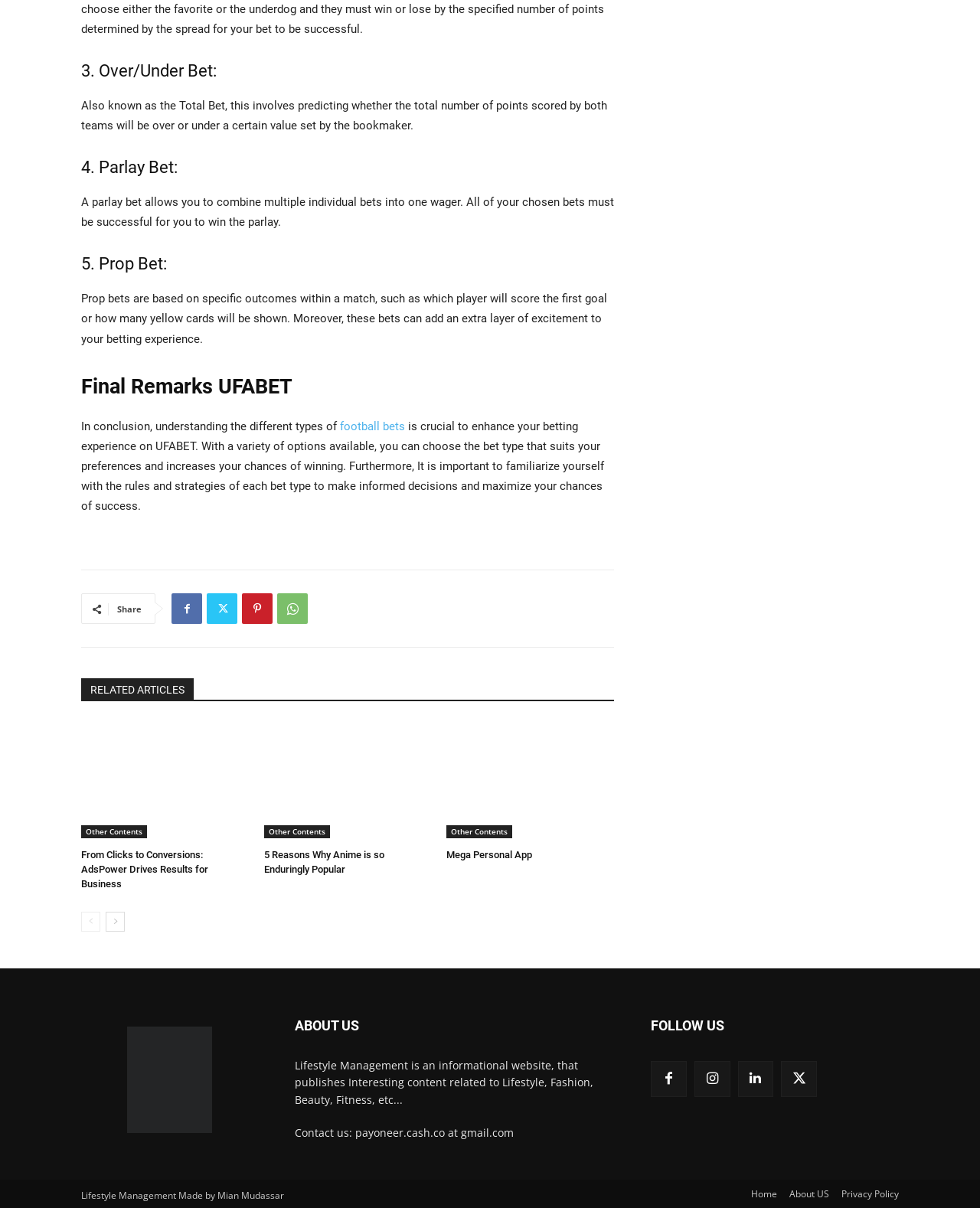What is the name of the website?
Provide an in-depth and detailed answer to the question.

The name of the website is mentioned in the footer section, along with a brief description of the website's content and a contact email address.